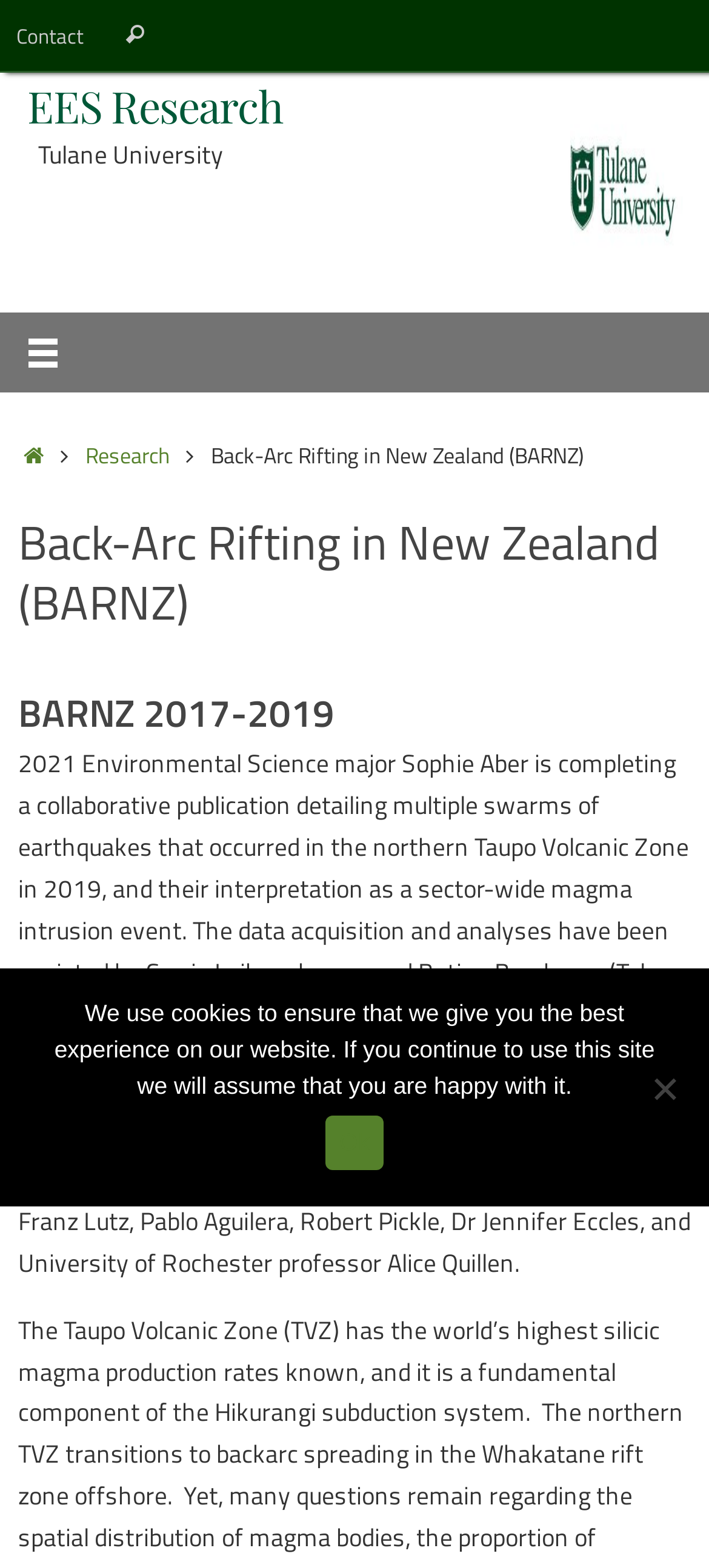Kindly determine the bounding box coordinates for the area that needs to be clicked to execute this instruction: "Click on EES Research link".

[0.038, 0.052, 0.398, 0.083]